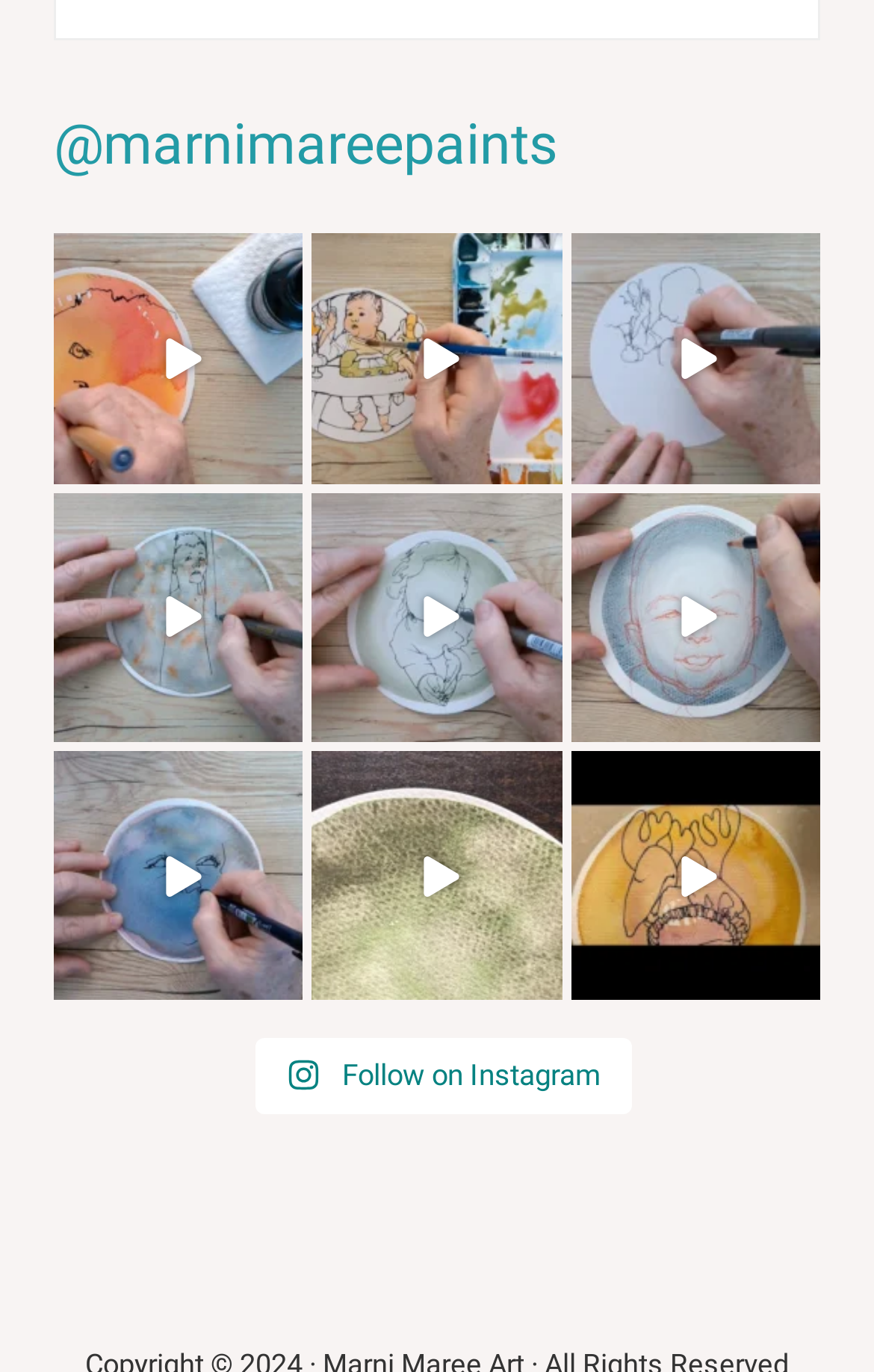Give a one-word or short-phrase answer to the following question: 
What is the date of the first post?

Jun 9